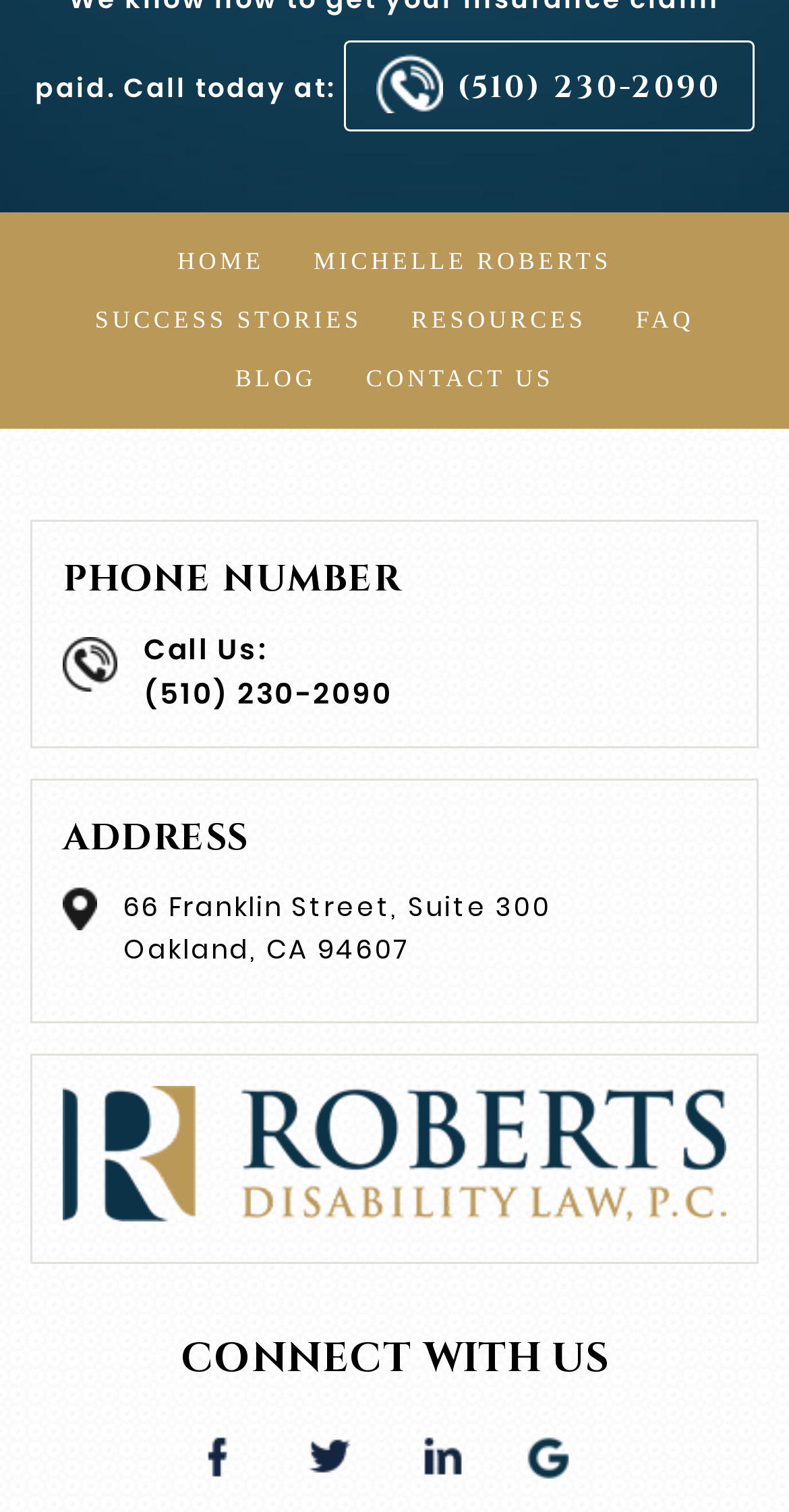What is the last link on the top navigation bar?
Using the image provided, answer with just one word or phrase.

CONTACT US